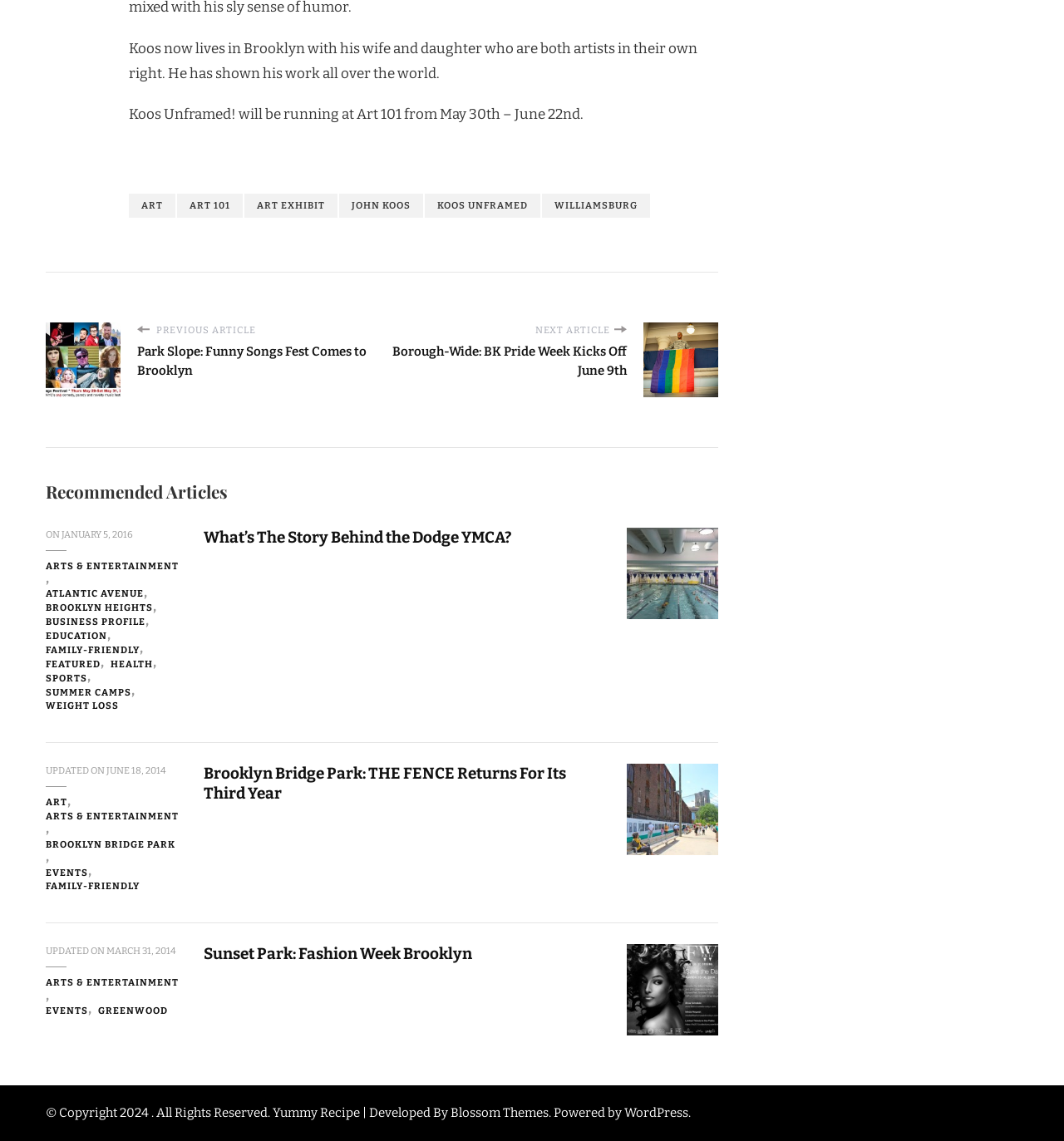Respond with a single word or phrase to the following question: What is the theme of the recommended articles?

Brooklyn and art